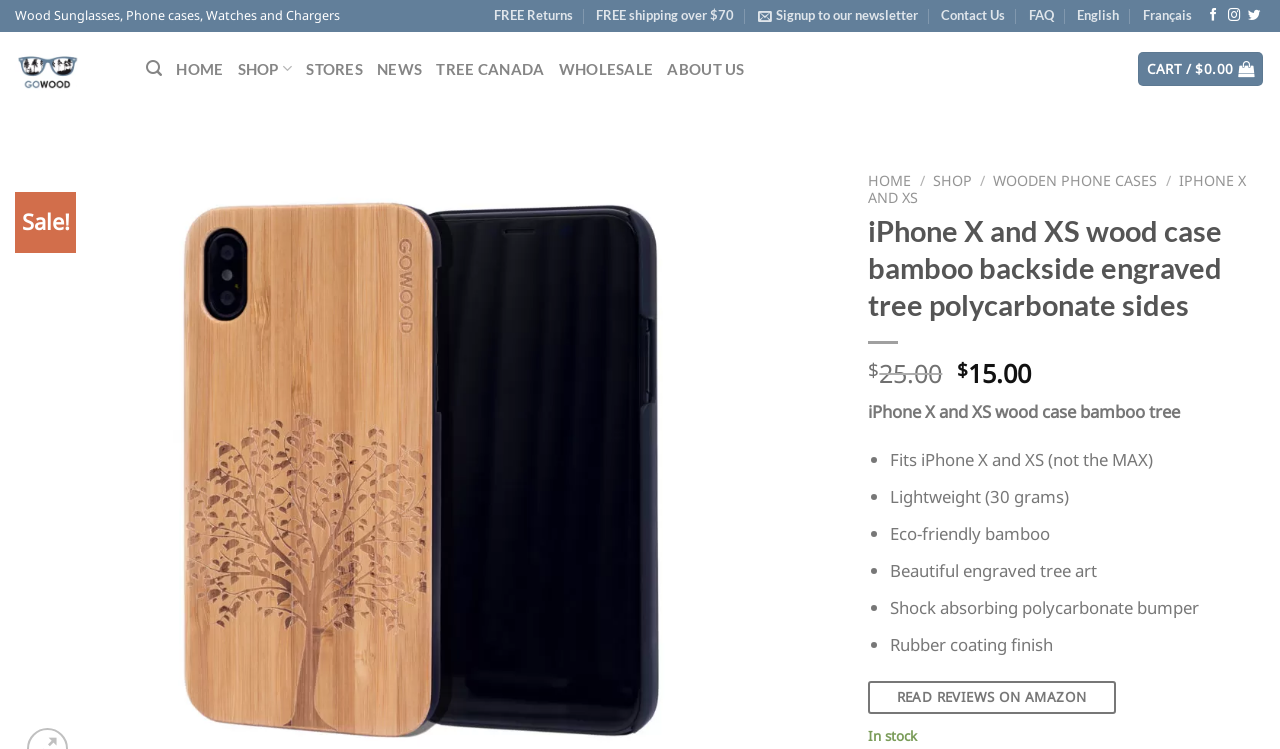Please locate the bounding box coordinates of the element that should be clicked to achieve the given instruction: "View iPhone X and XS wood case details".

[0.012, 0.61, 0.655, 0.641]